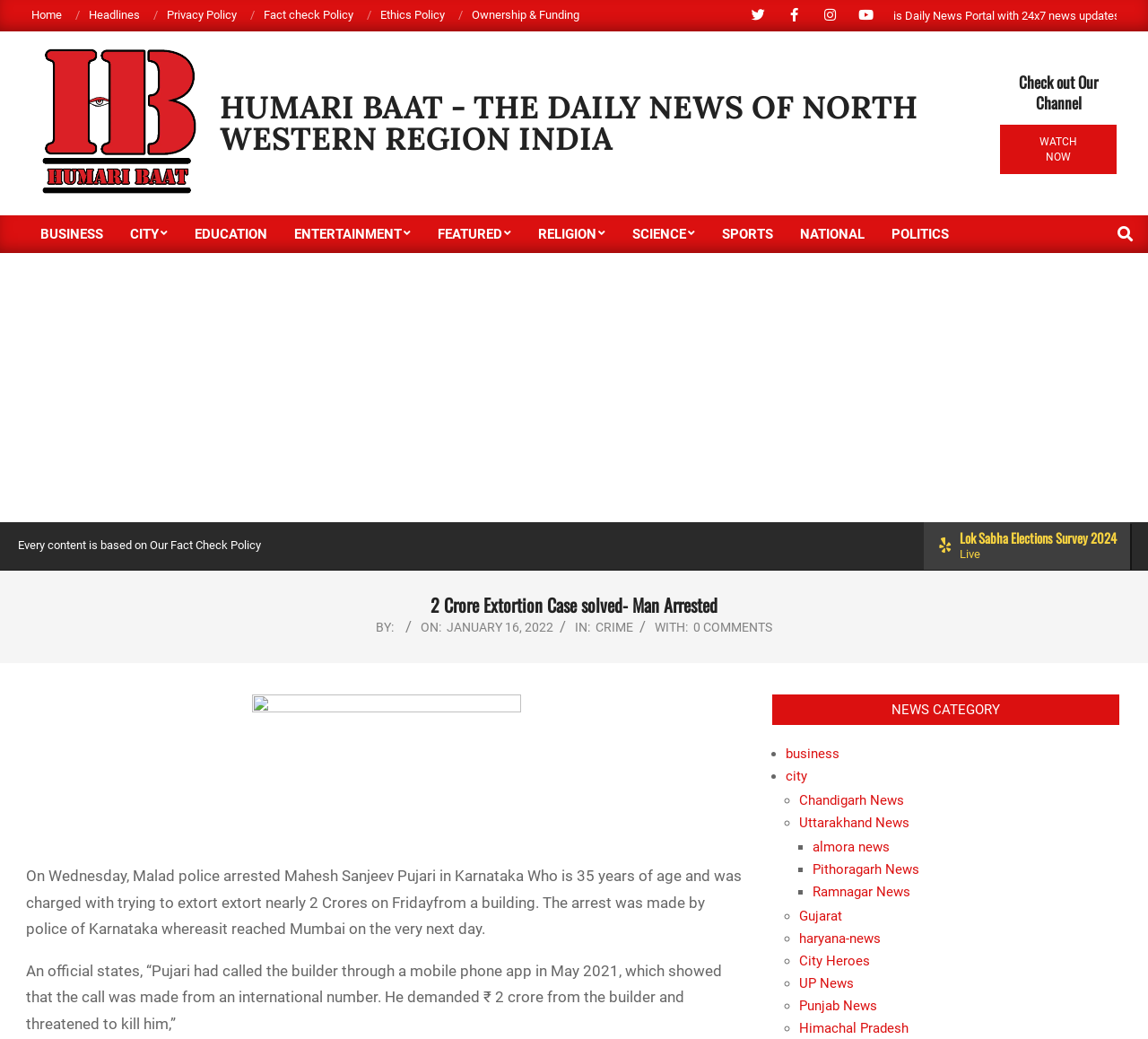How many categories are listed in the primary navigation menu?
Observe the image and answer the question with a one-word or short phrase response.

9